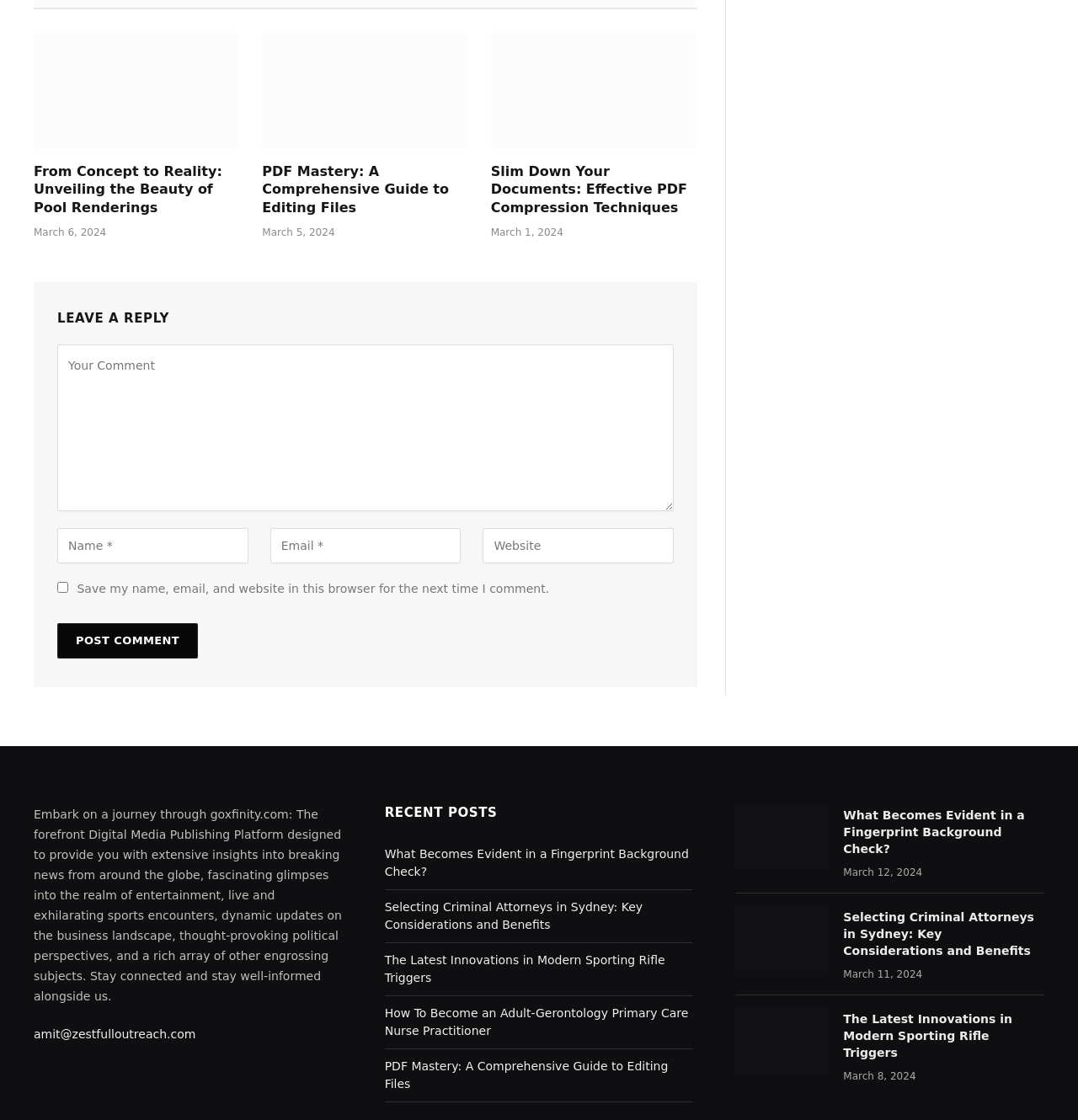What is the email address provided at the bottom of the page?
Answer with a single word or phrase, using the screenshot for reference.

amit@zestfulloutreach.com